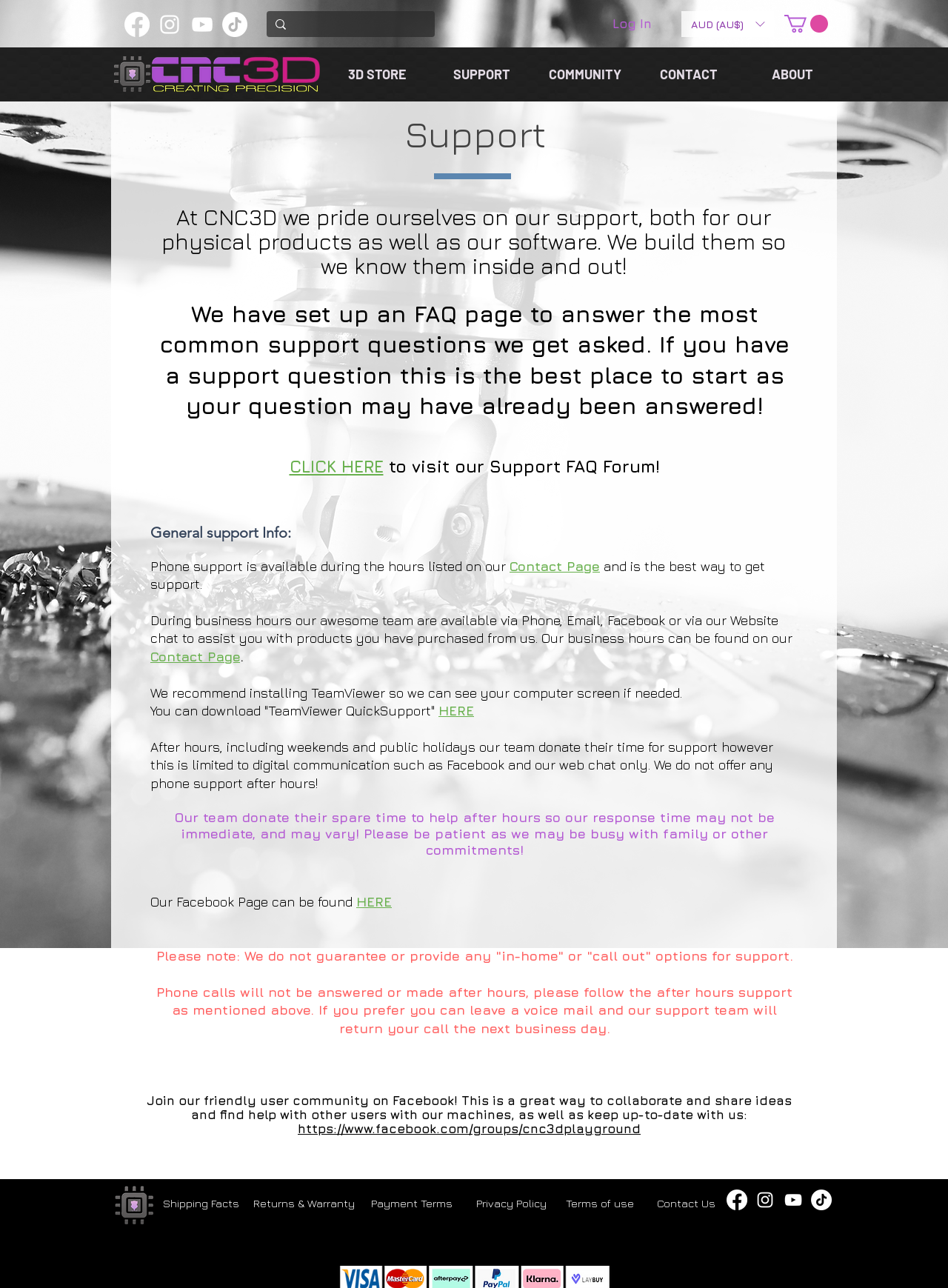Locate the bounding box of the UI element described in the following text: "https://www.facebook.com/groups/cnc3dplayground".

[0.314, 0.87, 0.676, 0.882]